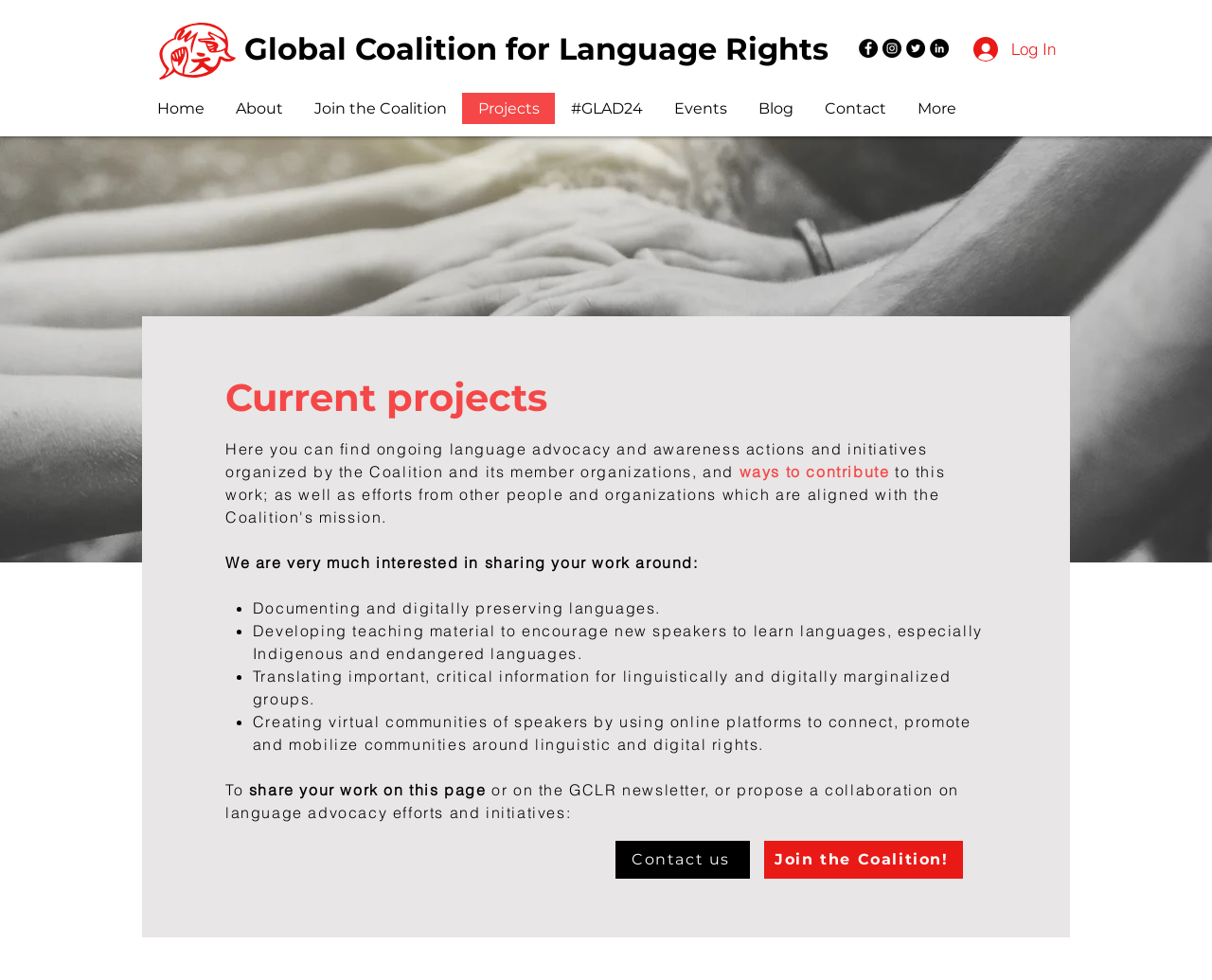Determine the bounding box coordinates for the element that should be clicked to follow this instruction: "Explore the Projects page". The coordinates should be given as four float numbers between 0 and 1, in the format [left, top, right, bottom].

[0.381, 0.095, 0.458, 0.127]